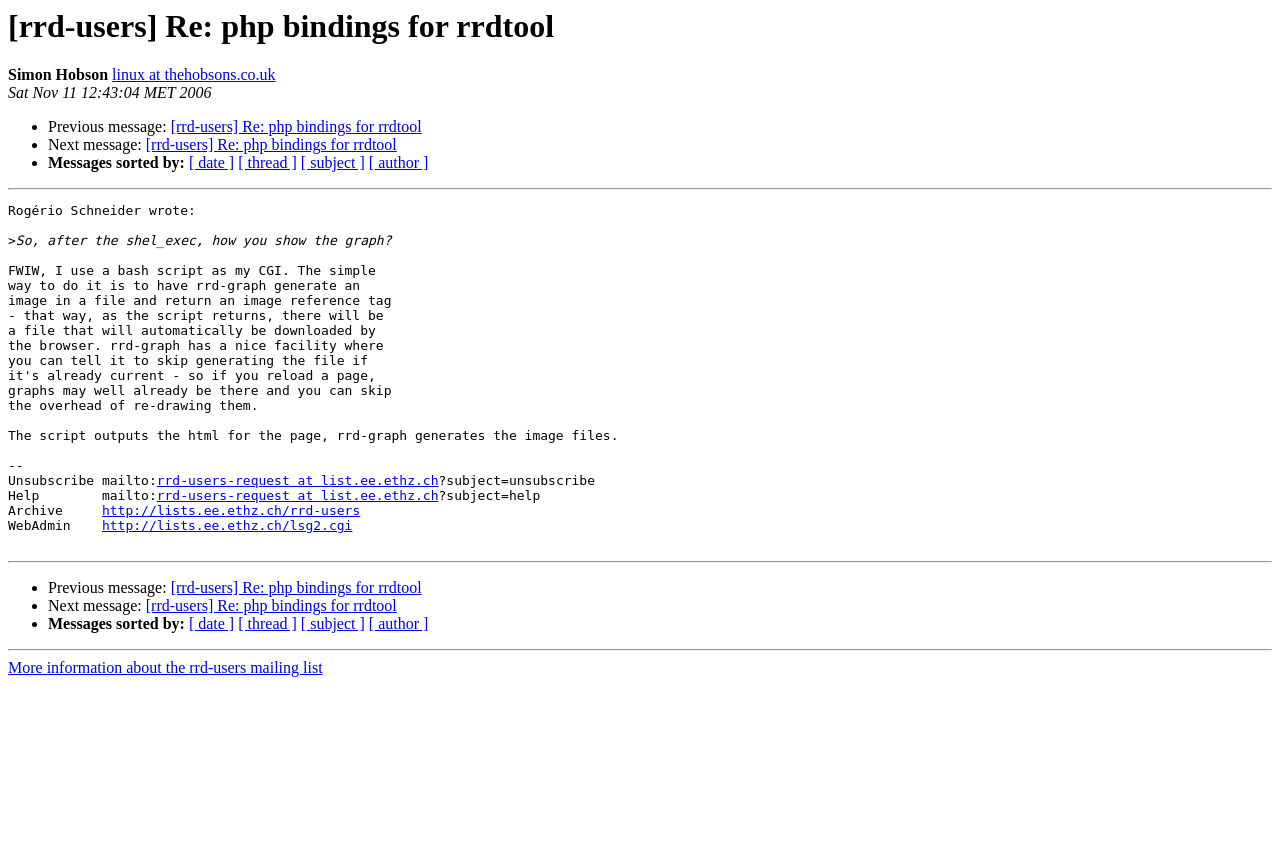What is the purpose of the webpage?
Look at the screenshot and respond with one word or a short phrase.

Displaying a mailing list message